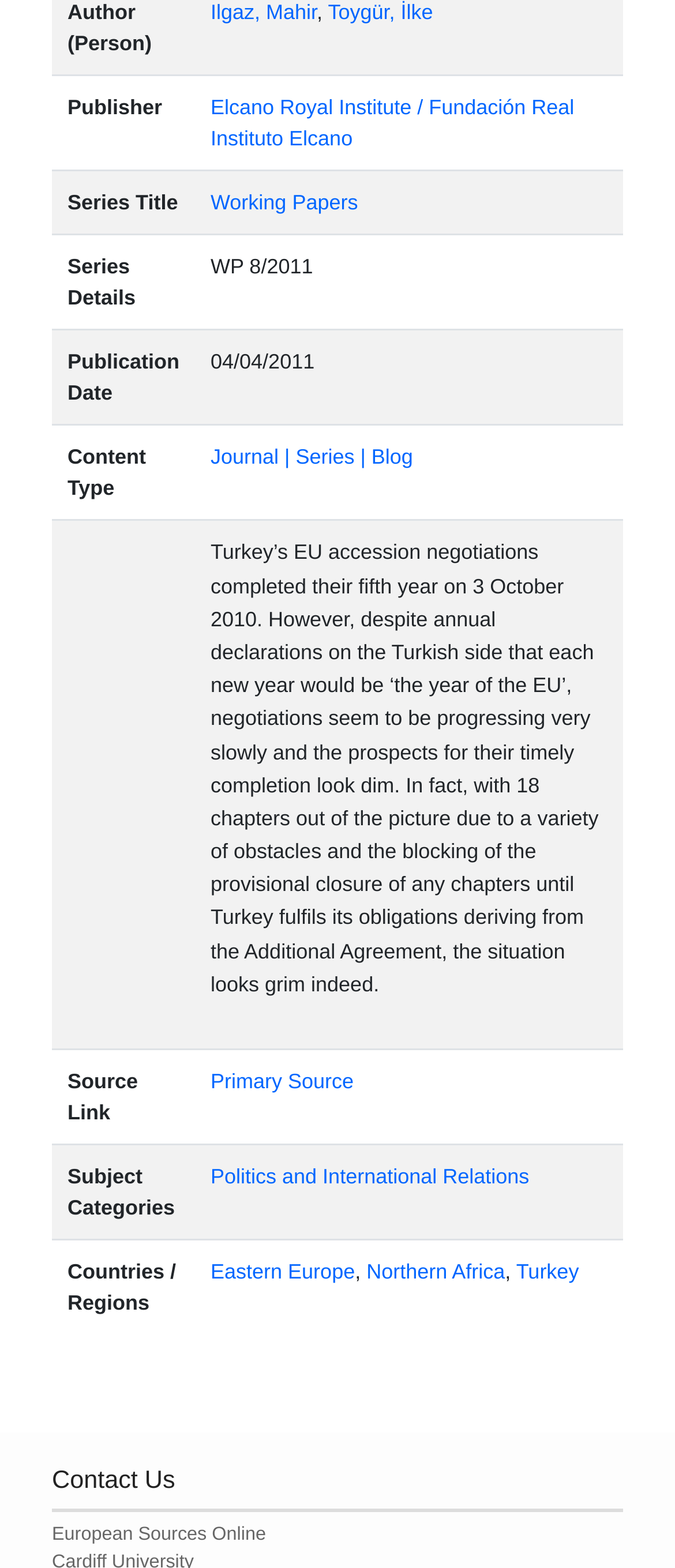Predict the bounding box coordinates of the UI element that matches this description: "Journal | Series | Blog". The coordinates should be in the format [left, top, right, bottom] with each value between 0 and 1.

[0.312, 0.284, 0.612, 0.299]